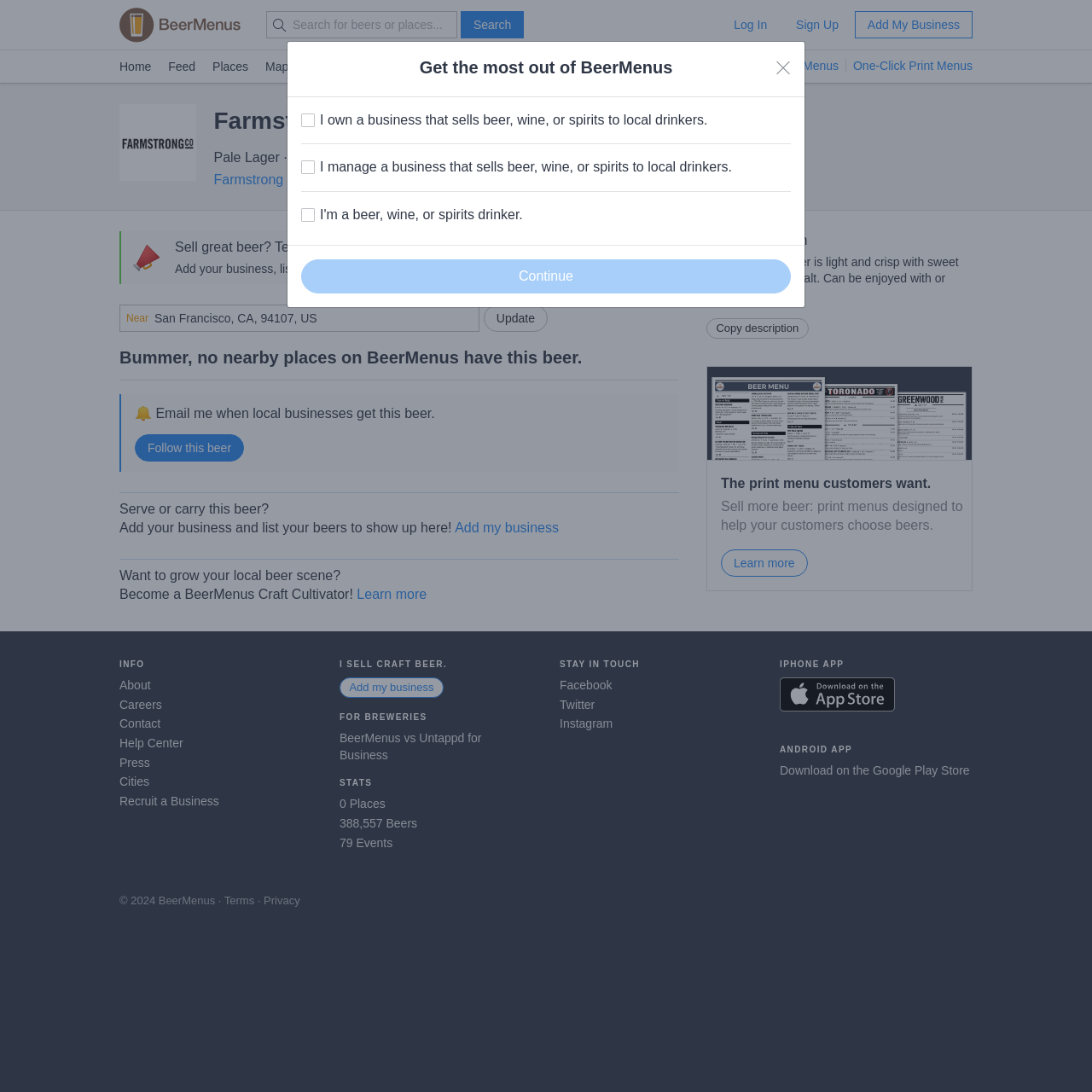Determine the bounding box coordinates of the target area to click to execute the following instruction: "Add my business."

[0.472, 0.221, 0.579, 0.246]